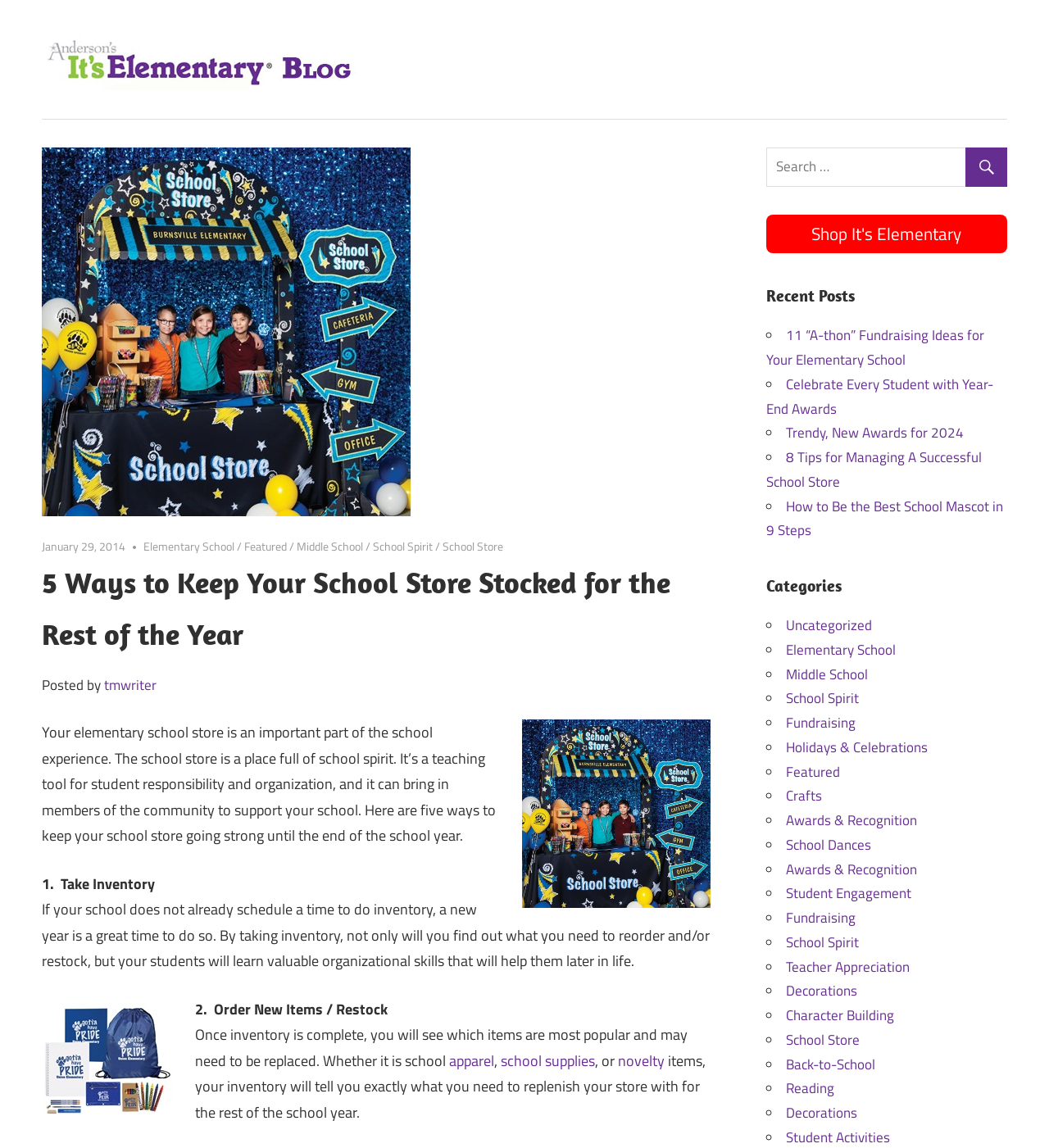Given the element description: "Trendy, New Awards for 2024", predict the bounding box coordinates of the UI element it refers to, using four float numbers between 0 and 1, i.e., [left, top, right, bottom].

[0.749, 0.368, 0.918, 0.386]